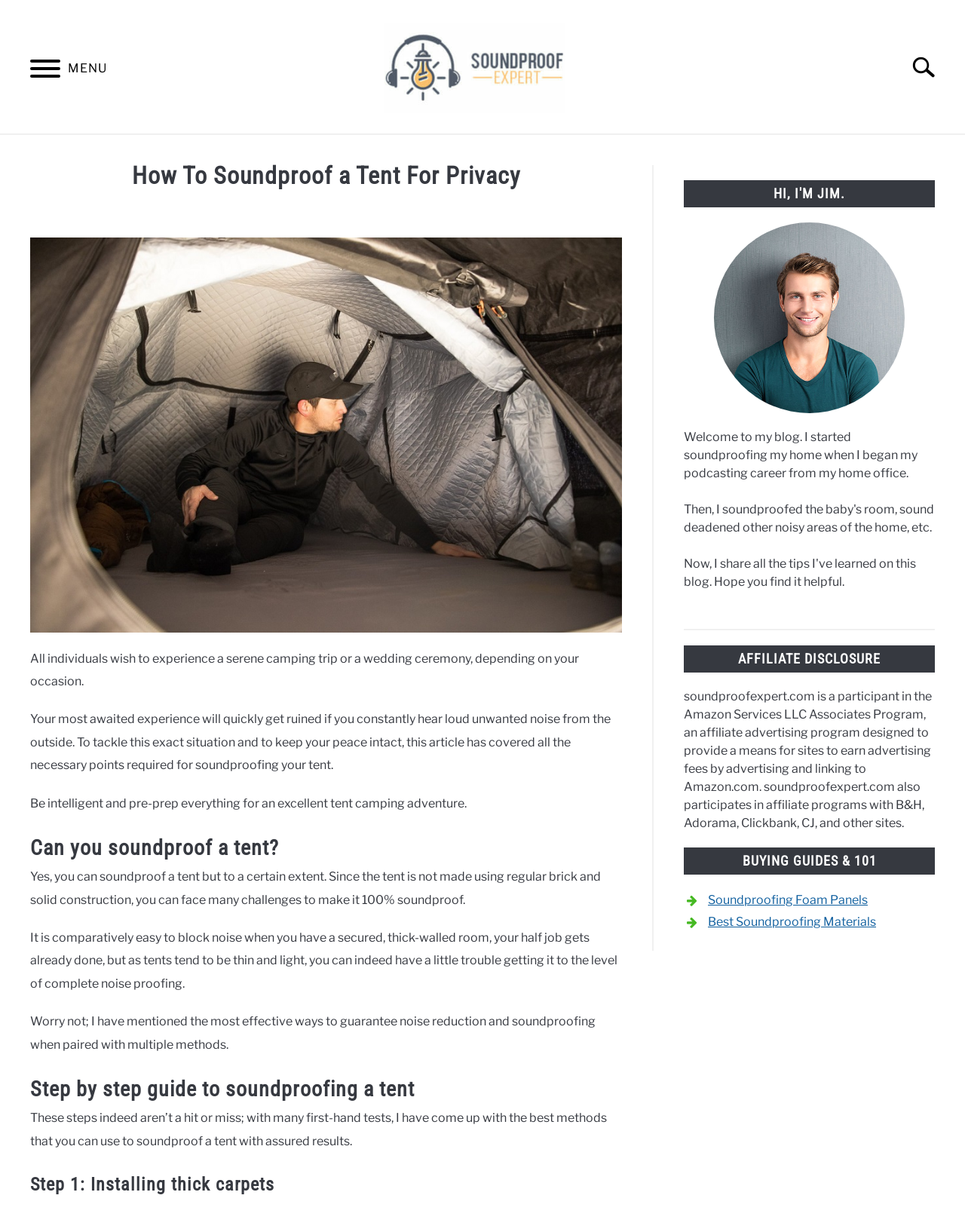Who is the author of this article?
Based on the visual information, provide a detailed and comprehensive answer.

The author's name is mentioned in the article, specifically in the section where it says 'Written by Jim Walker'.